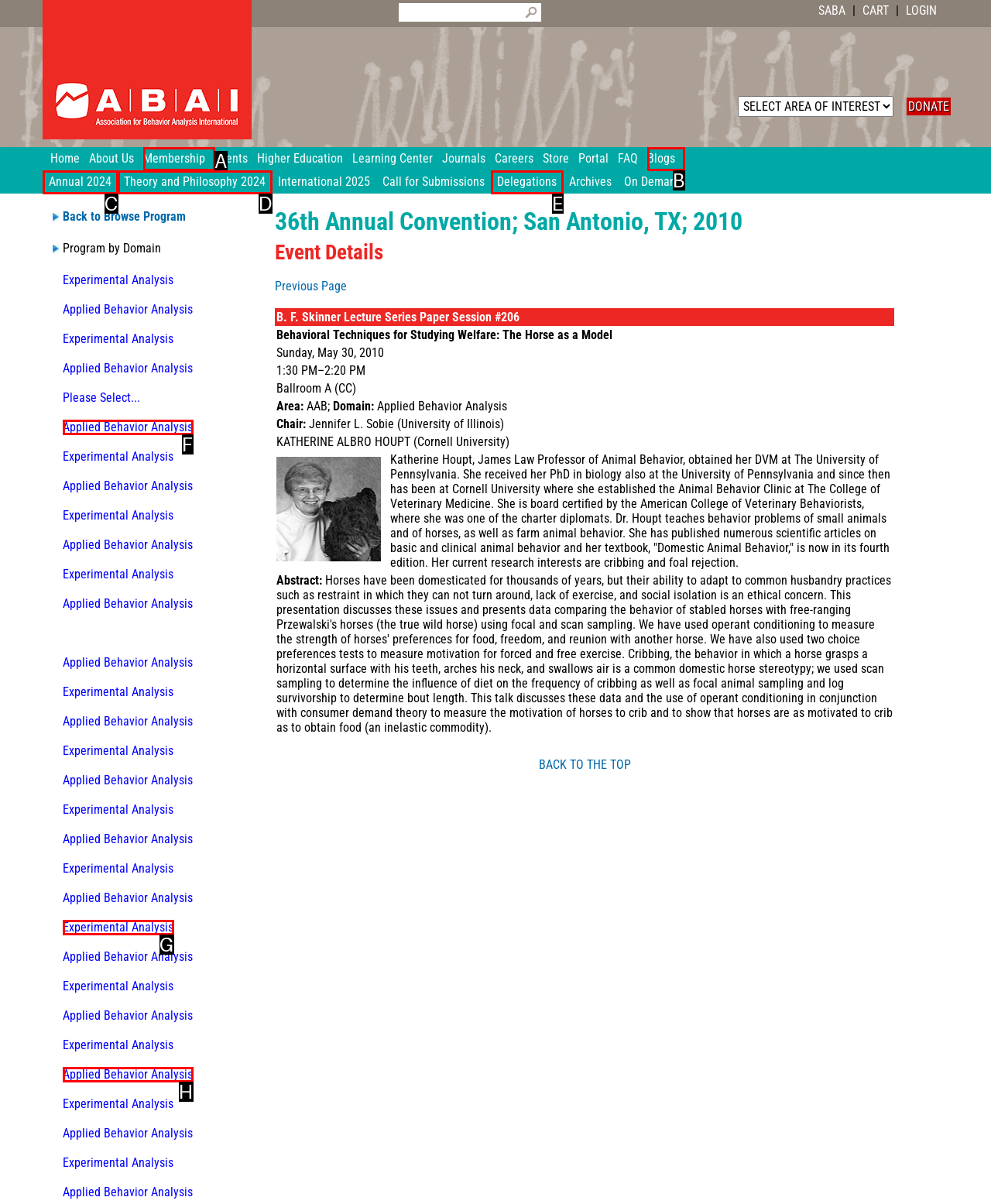Which lettered option matches the following description: Membership
Provide the letter of the matching option directly.

A